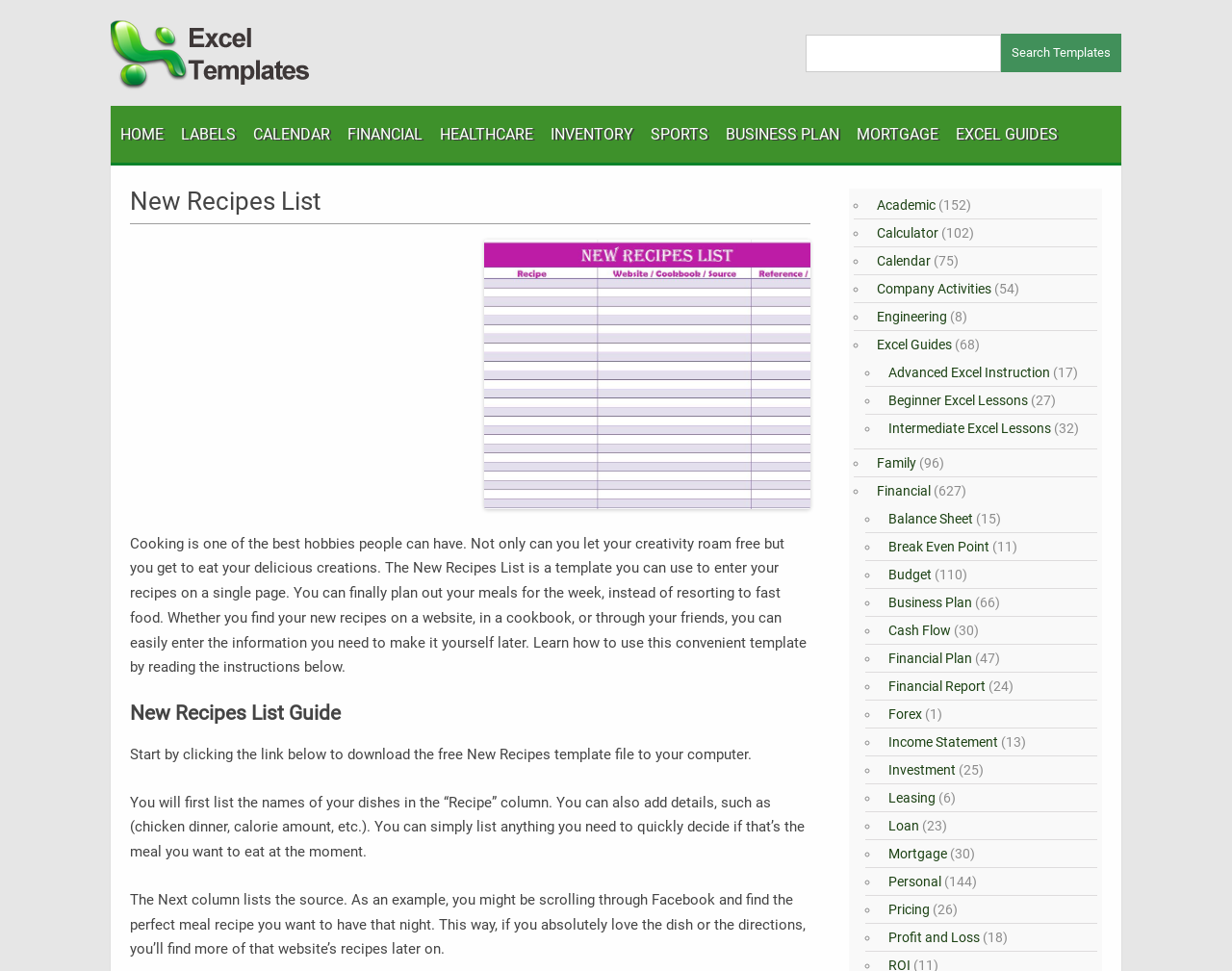What type of information can be added to the 'Recipe' column?
Look at the image and provide a detailed response to the question.

According to the webpage instructions, users can add the names of their dishes in the 'Recipe' column, along with additional details such as the type of meal, calorie amount, or any other relevant information.